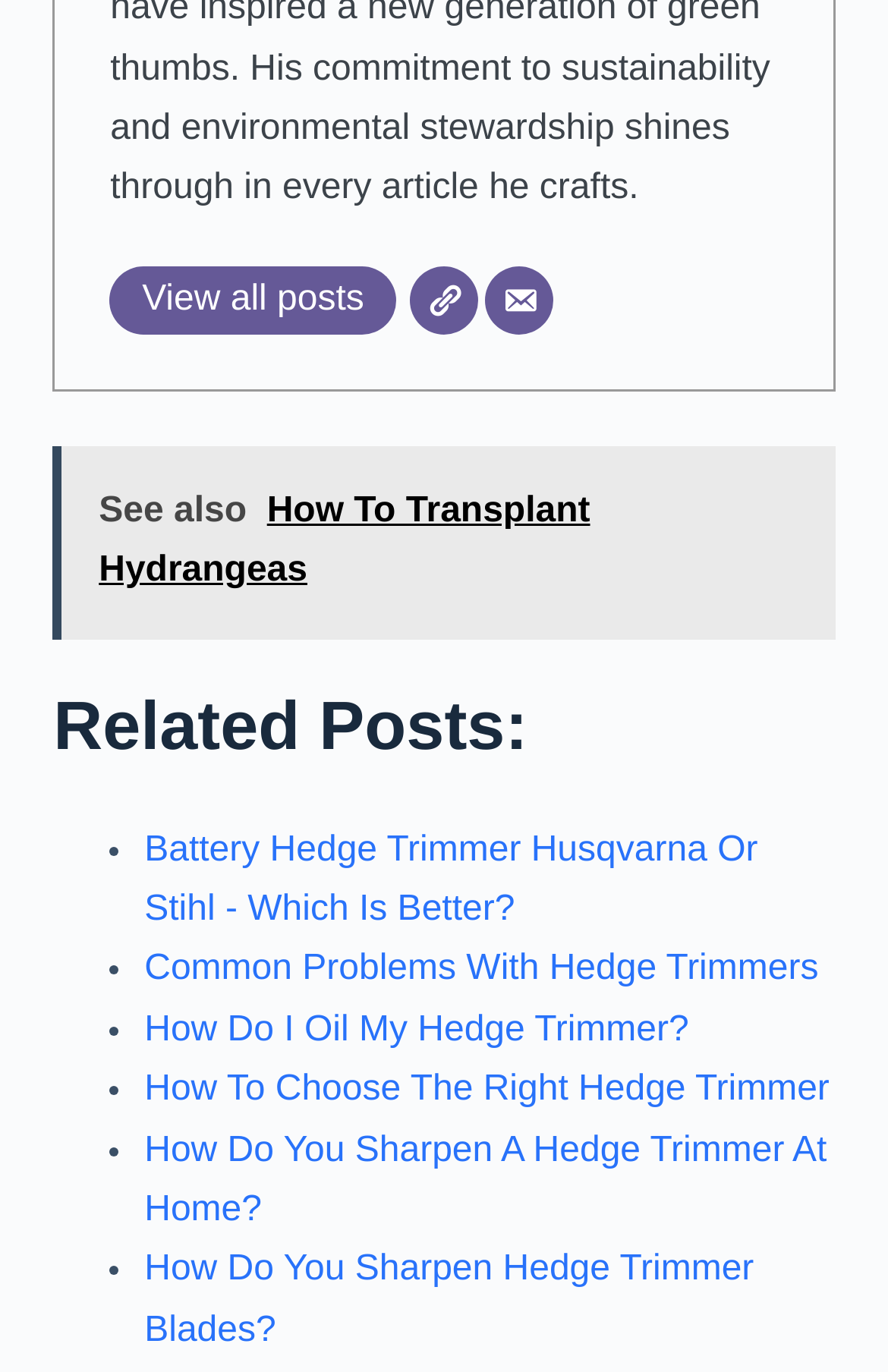Use one word or a short phrase to answer the question provided: 
How many related posts are listed?

5